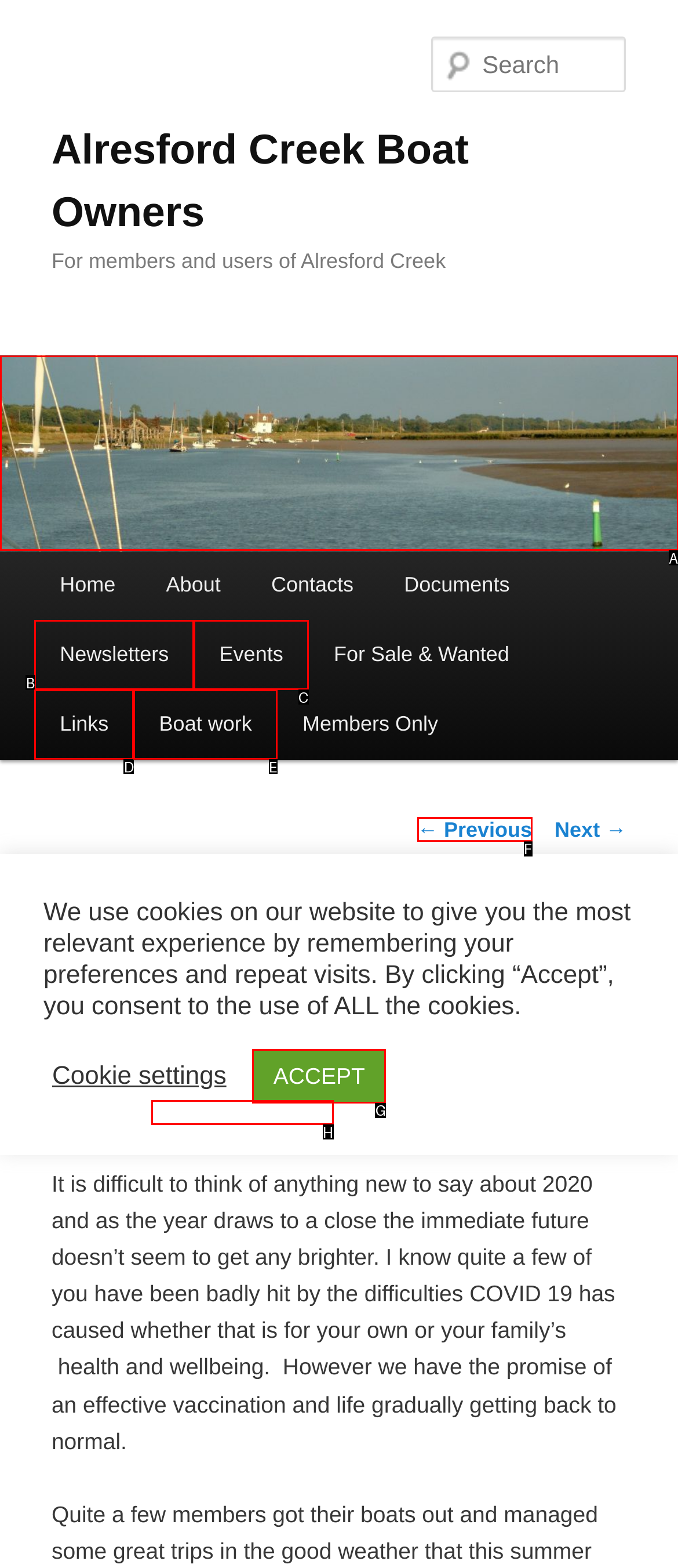Tell me which one HTML element best matches the description: parent_node: Alresford Creek Boat Owners Answer with the option's letter from the given choices directly.

A